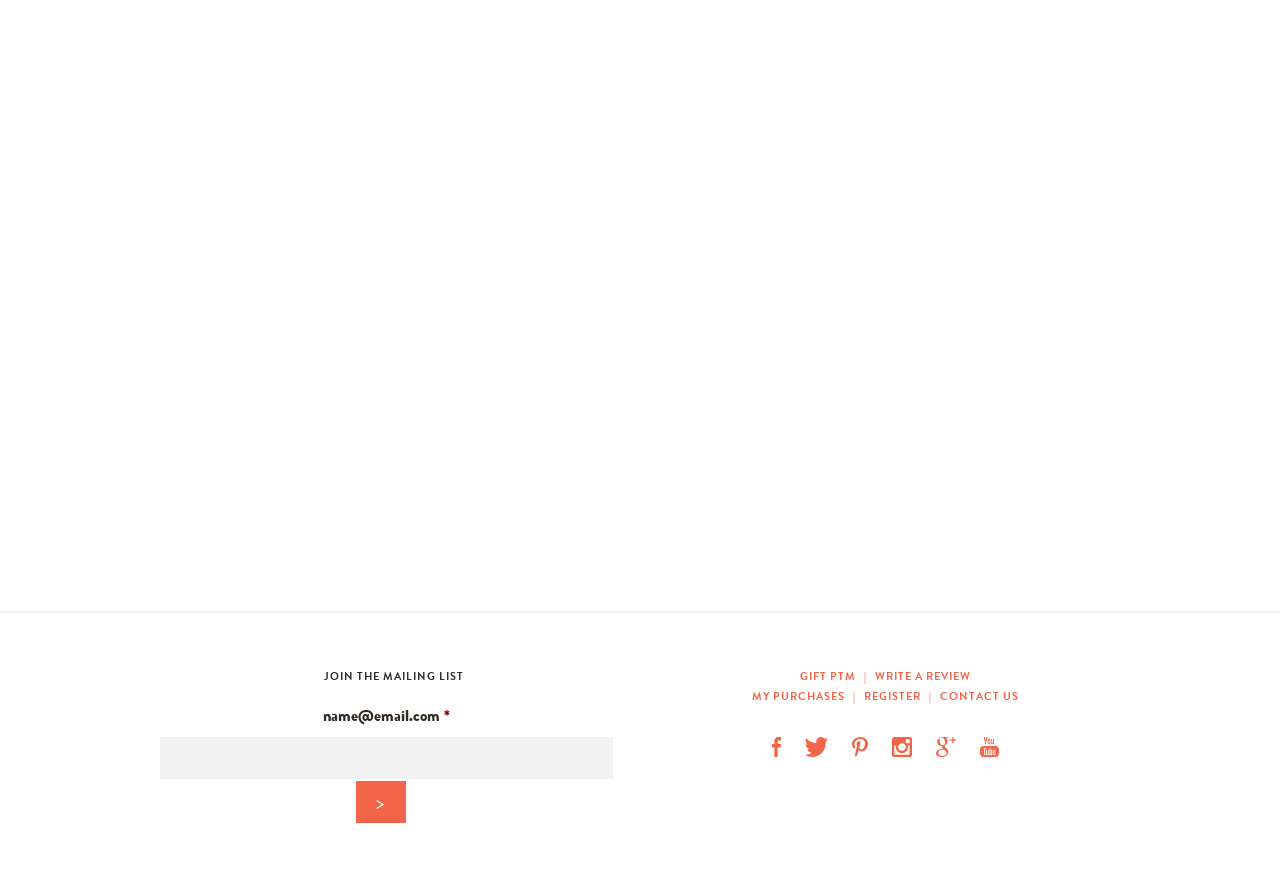Could you indicate the bounding box coordinates of the region to click in order to complete this instruction: "Click on the 'Beach Editing' link".

[0.051, 0.195, 0.118, 0.222]